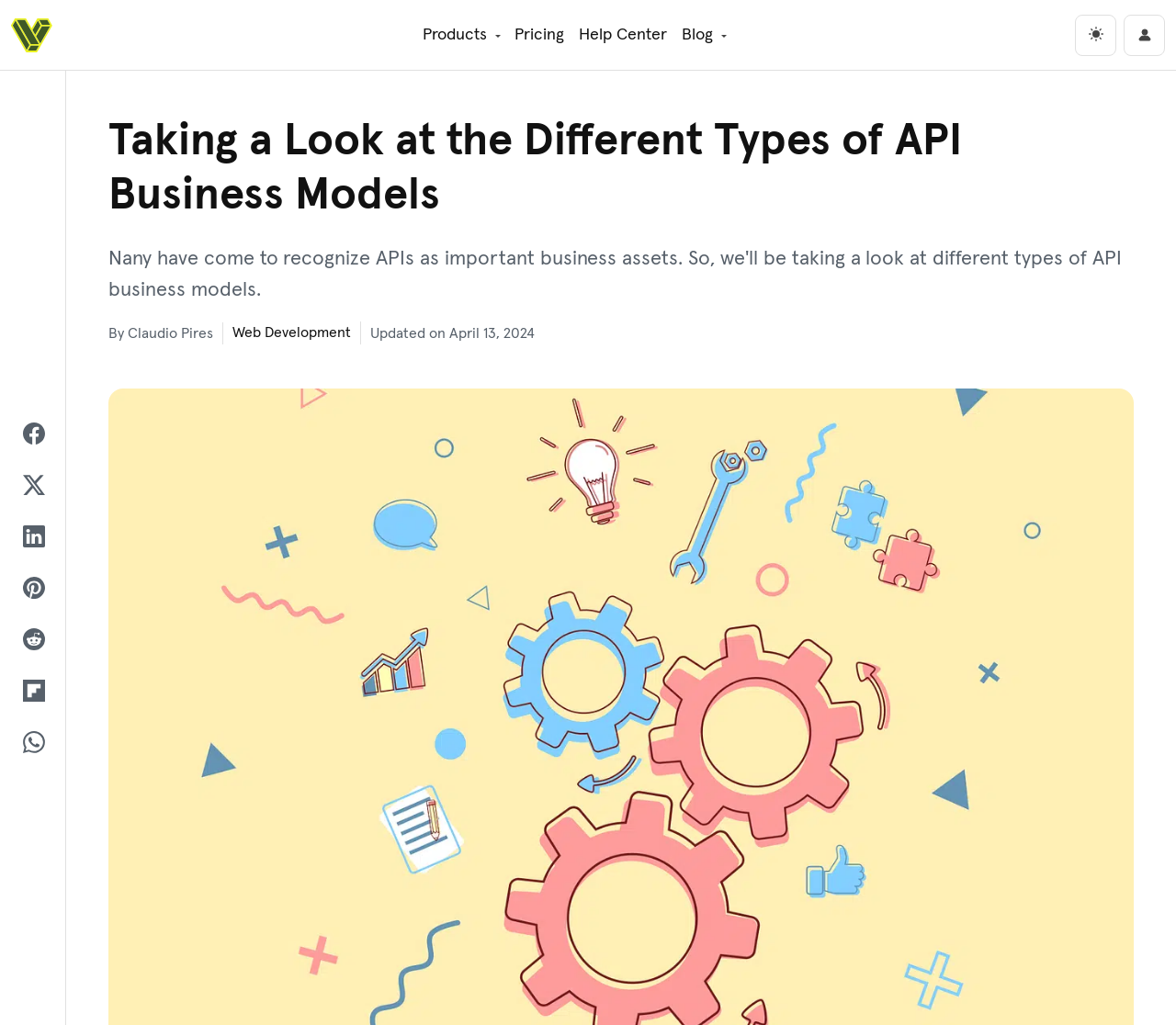What is the author of this article?
Refer to the screenshot and deliver a thorough answer to the question presented.

I found the author's name by looking at the static text element that says 'By Claudio Pires' located below the main heading.